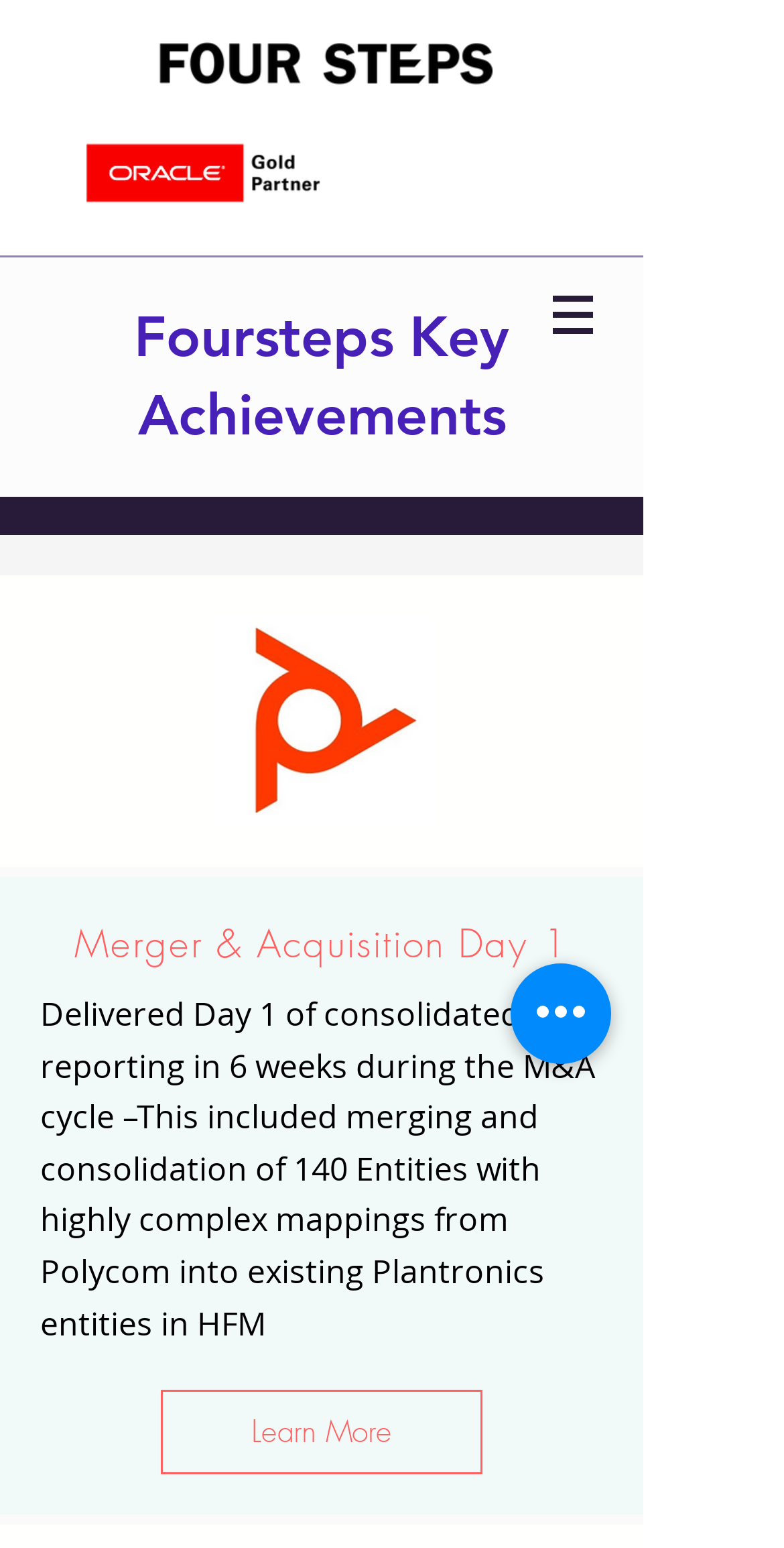What is the purpose of the 'Learn More' button?
Could you answer the question in a detailed manner, providing as much information as possible?

The 'Learn More' button with bounding box coordinates [0.205, 0.898, 0.615, 0.952] is likely used to provide more information about the success story, allowing users to learn more about it.